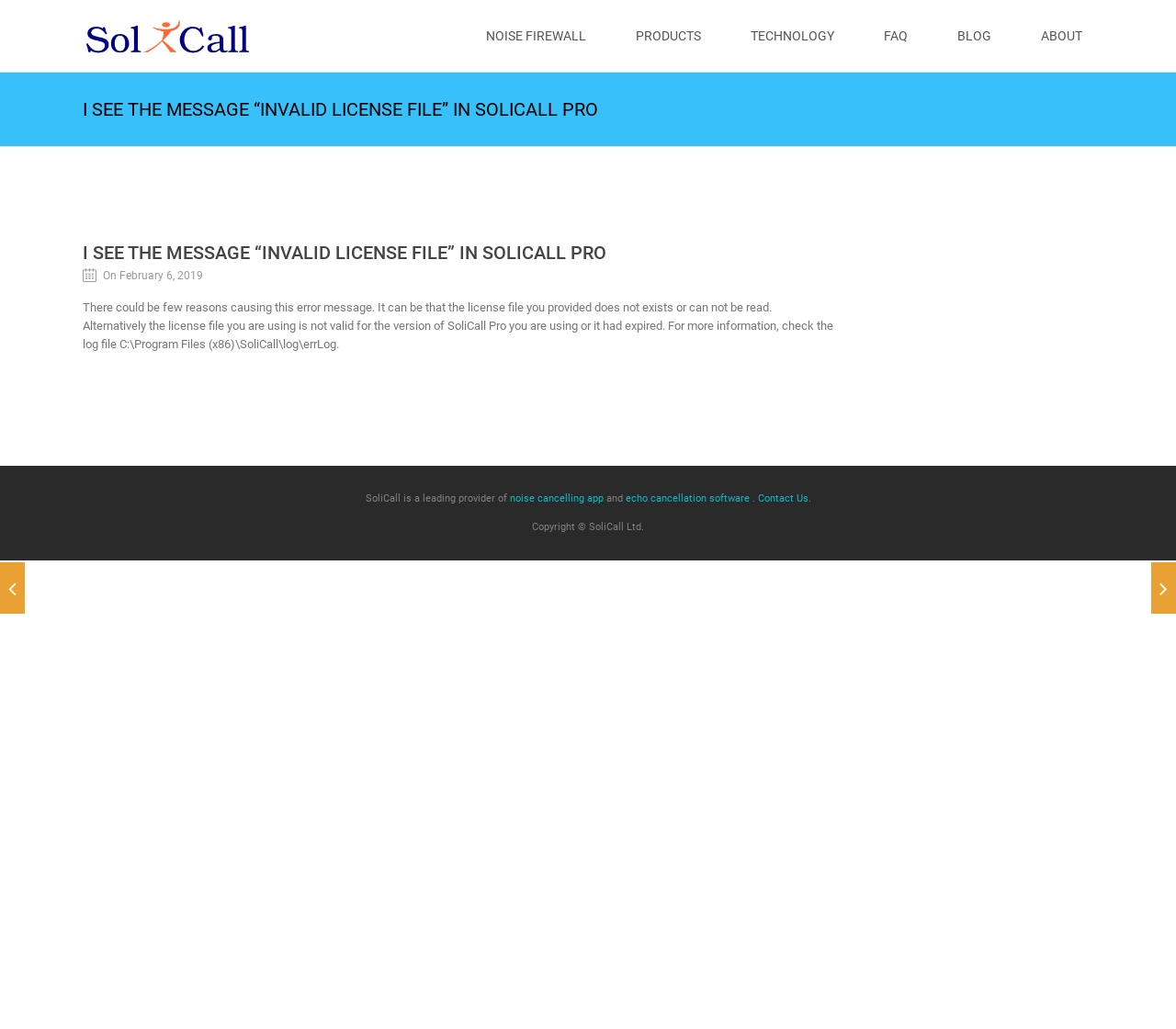Given the description noise cancelling app, predict the bounding box coordinates of the UI element. Ensure the coordinates are in the format (top-left x, top-left y, bottom-right x, bottom-right y) and all values are between 0 and 1.

[0.433, 0.478, 0.513, 0.49]